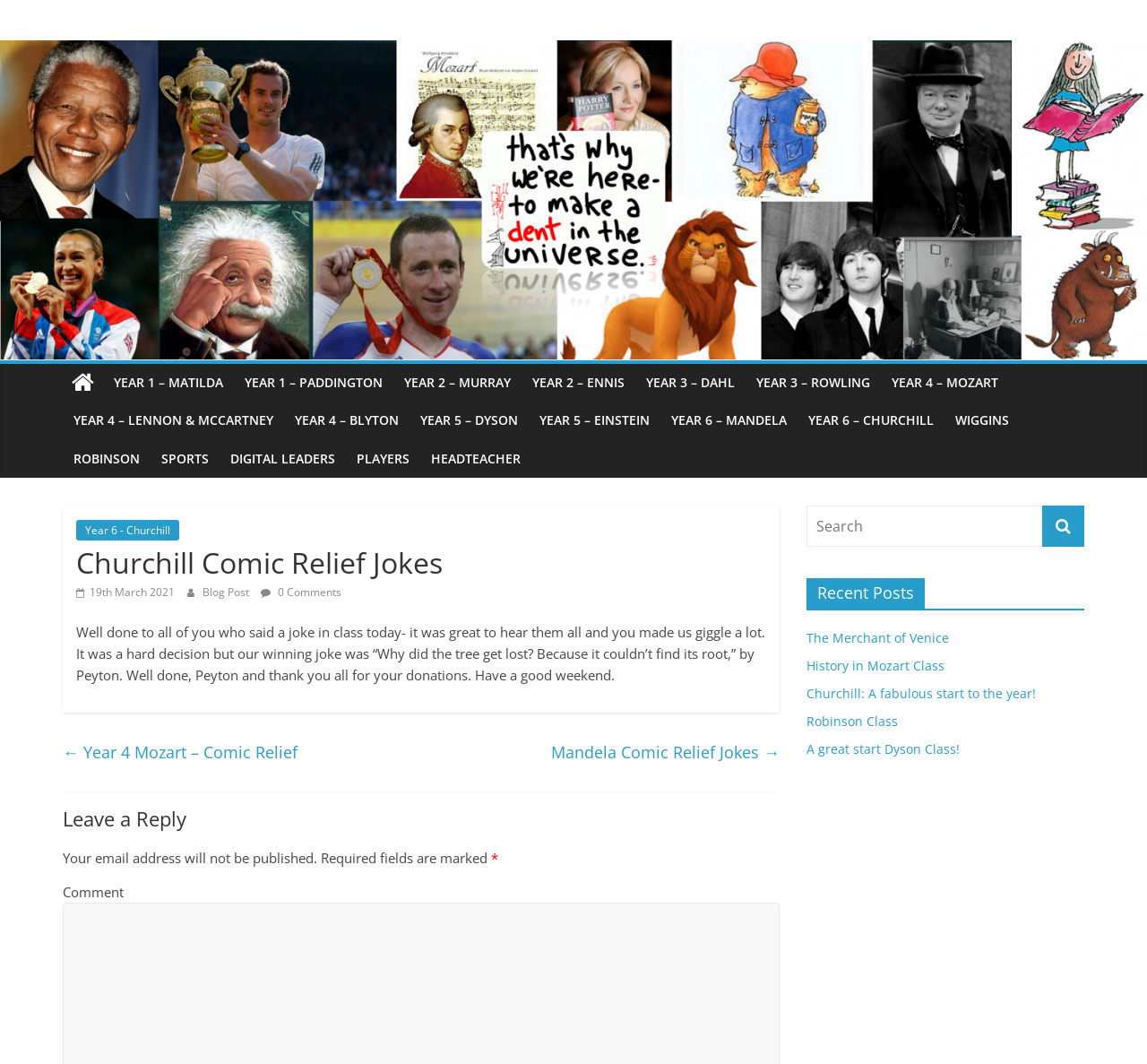Pinpoint the bounding box coordinates of the clickable element to carry out the following instruction: "View the recent post 'The Merchant of Venice'."

[0.703, 0.591, 0.827, 0.607]